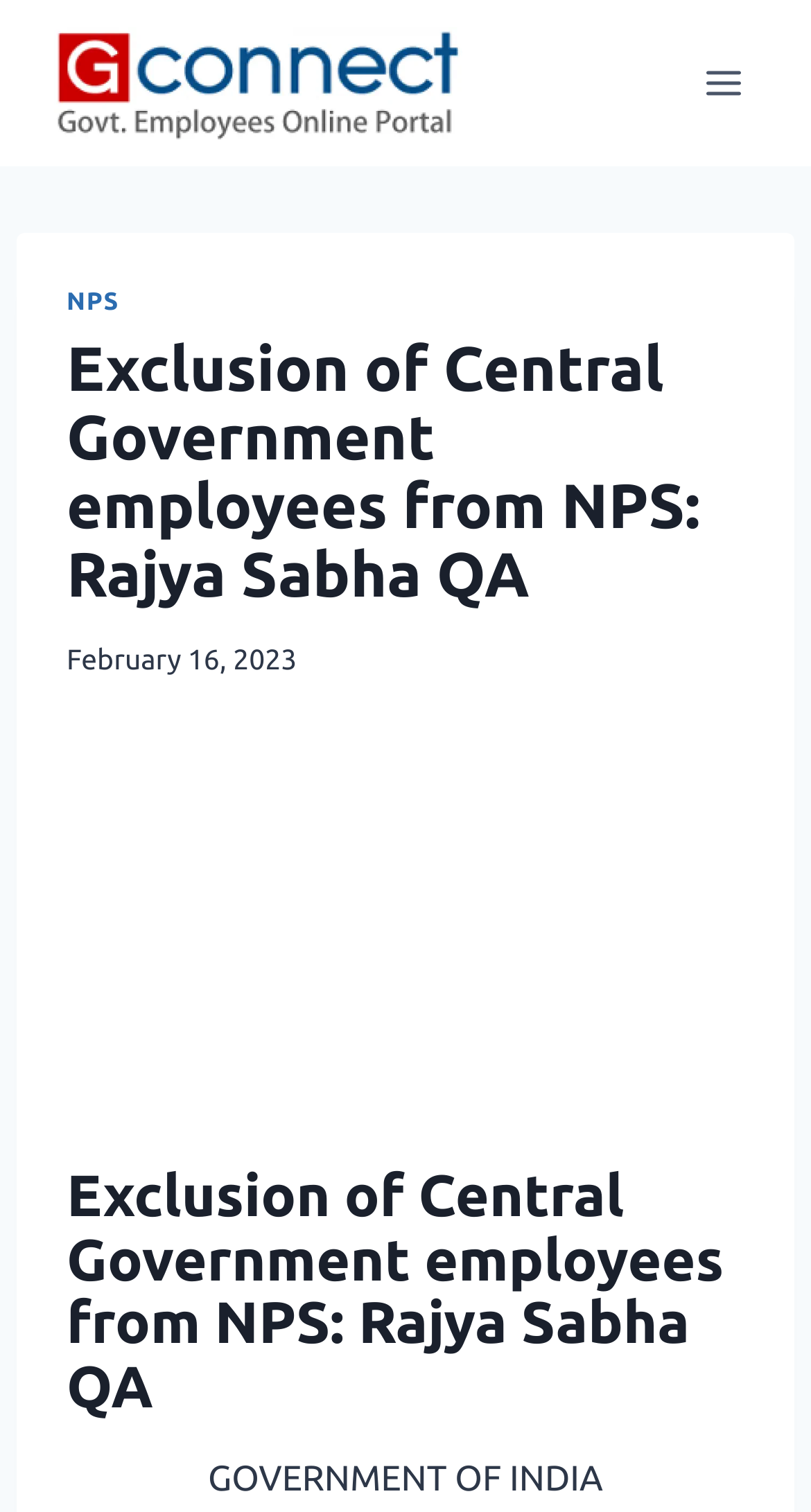What is the topic of the article?
Look at the screenshot and give a one-word or phrase answer.

NPS